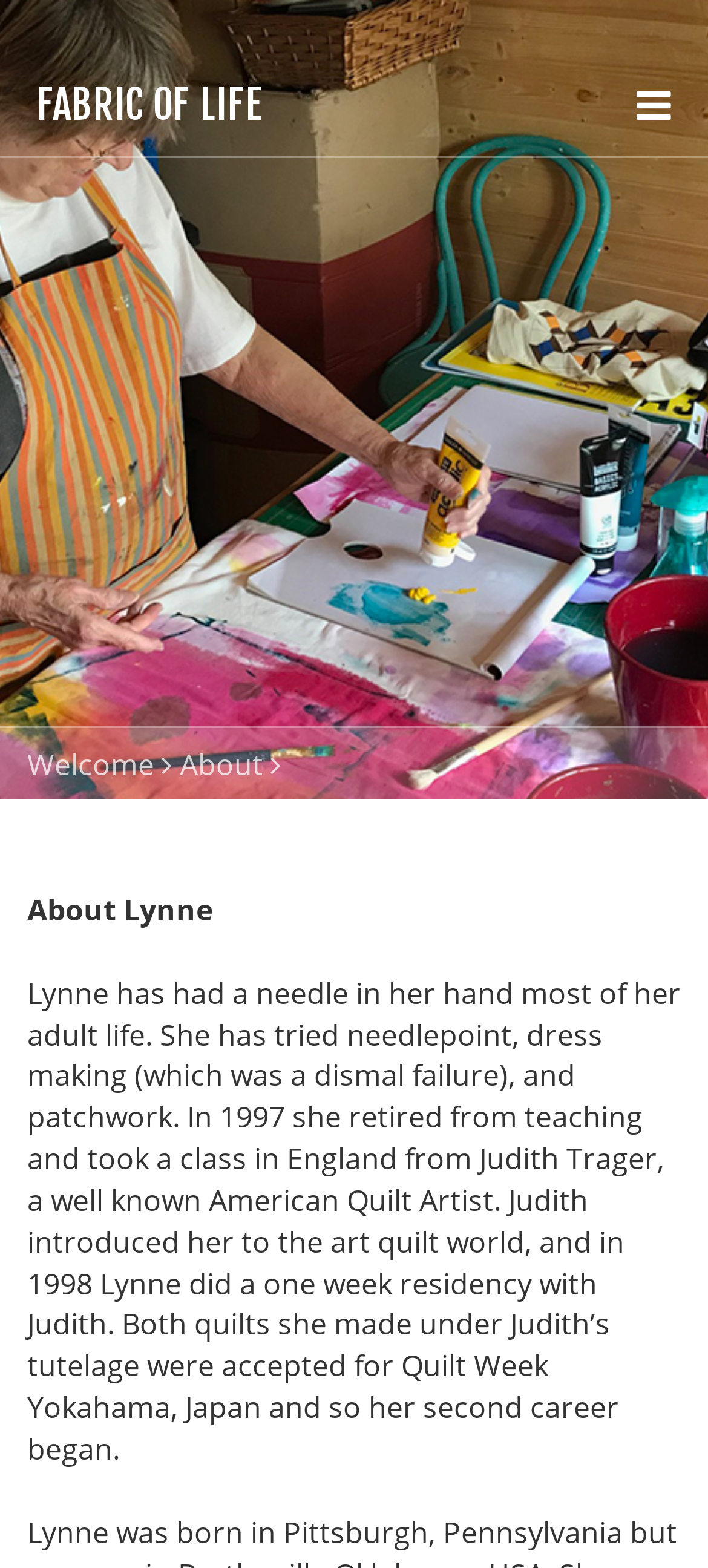What is the activity Lynne tried but failed at?
Please answer the question as detailed as possible.

The webpage mentions that Lynne has tried needlepoint, dress making (which was a dismal failure), and patchwork, indicating that dress making is the activity she failed at.